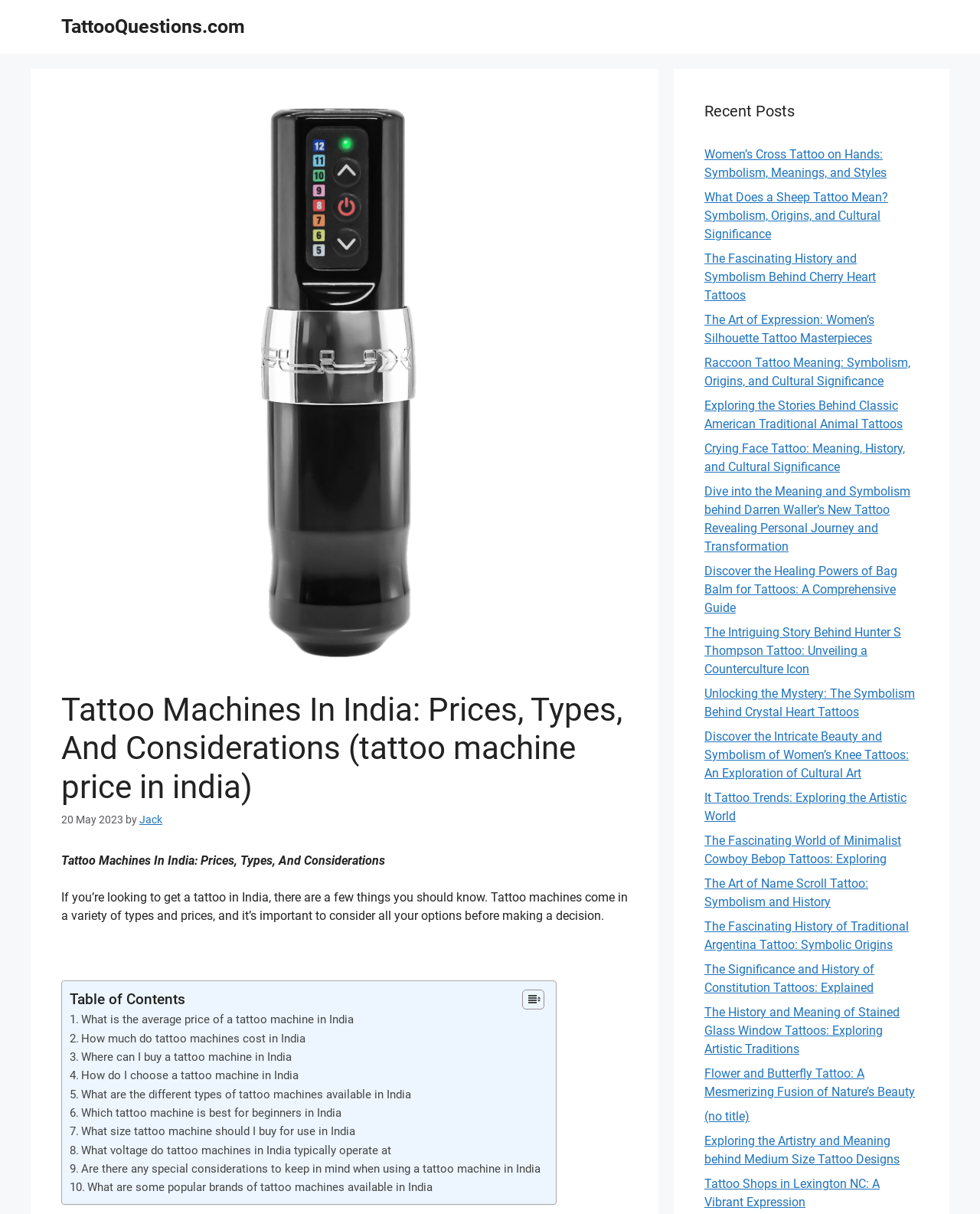Please provide a detailed answer to the question below based on the screenshot: 
What is the title of the table of contents?

The table of contents can be found in the main content section of the webpage. The title of the table of contents is 'Table of Contents'.